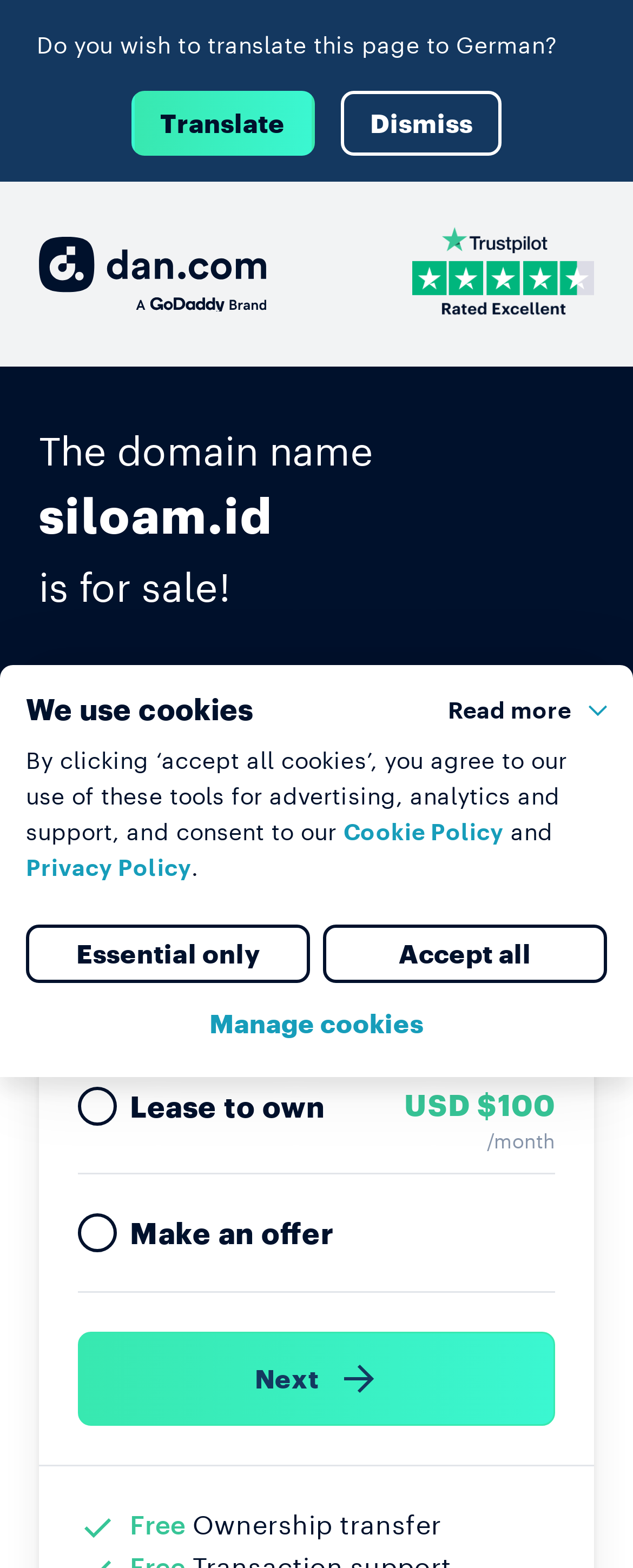What are the three options to acquire the domain name siloam.id?
Identify the answer in the screenshot and reply with a single word or phrase.

Buy now, Lease to own, Make an offer